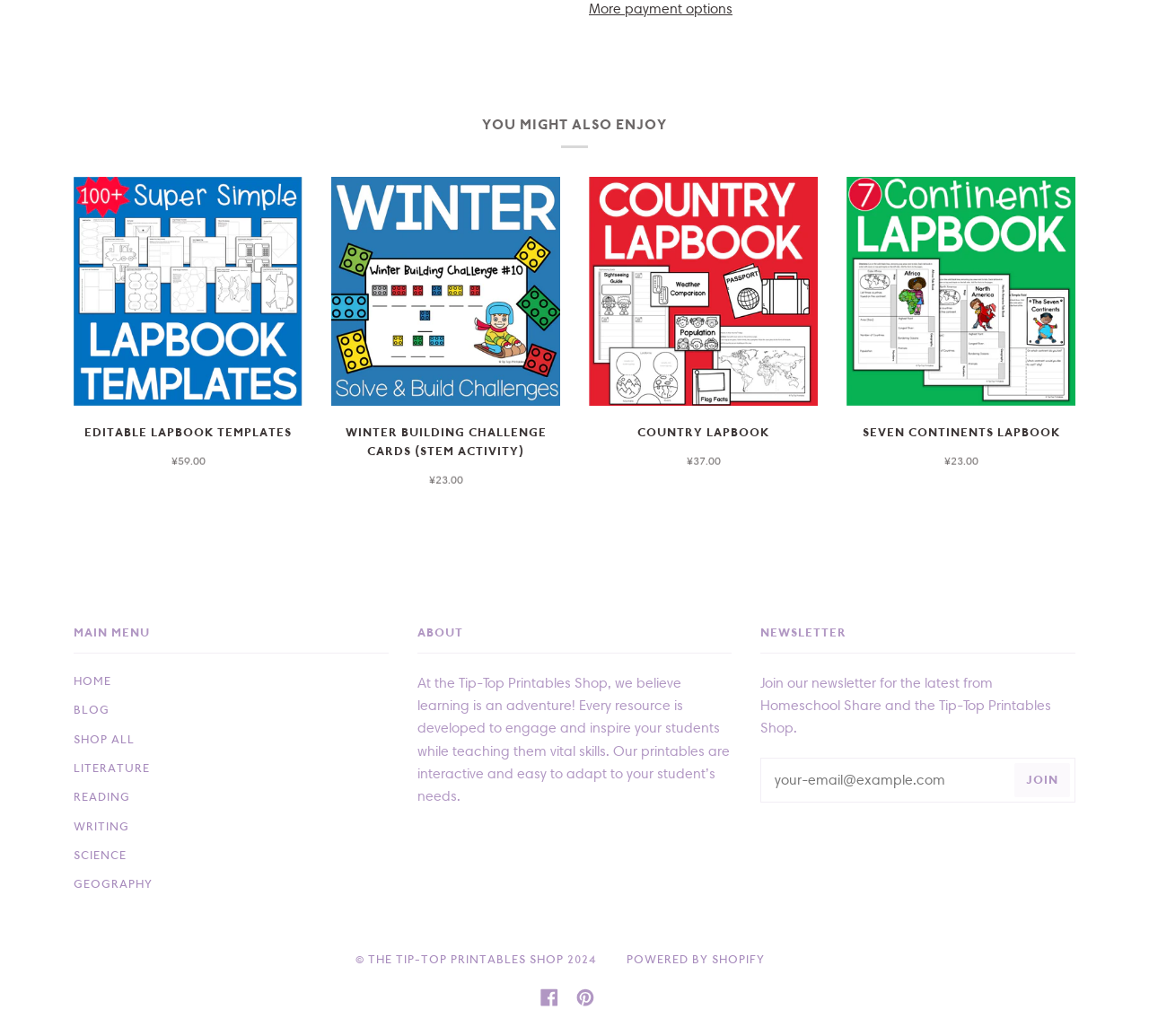Highlight the bounding box coordinates of the element that should be clicked to carry out the following instruction: "Enter your email address in the newsletter subscription field". The coordinates must be given as four float numbers ranging from 0 to 1, i.e., [left, top, right, bottom].

[0.667, 0.737, 0.883, 0.769]